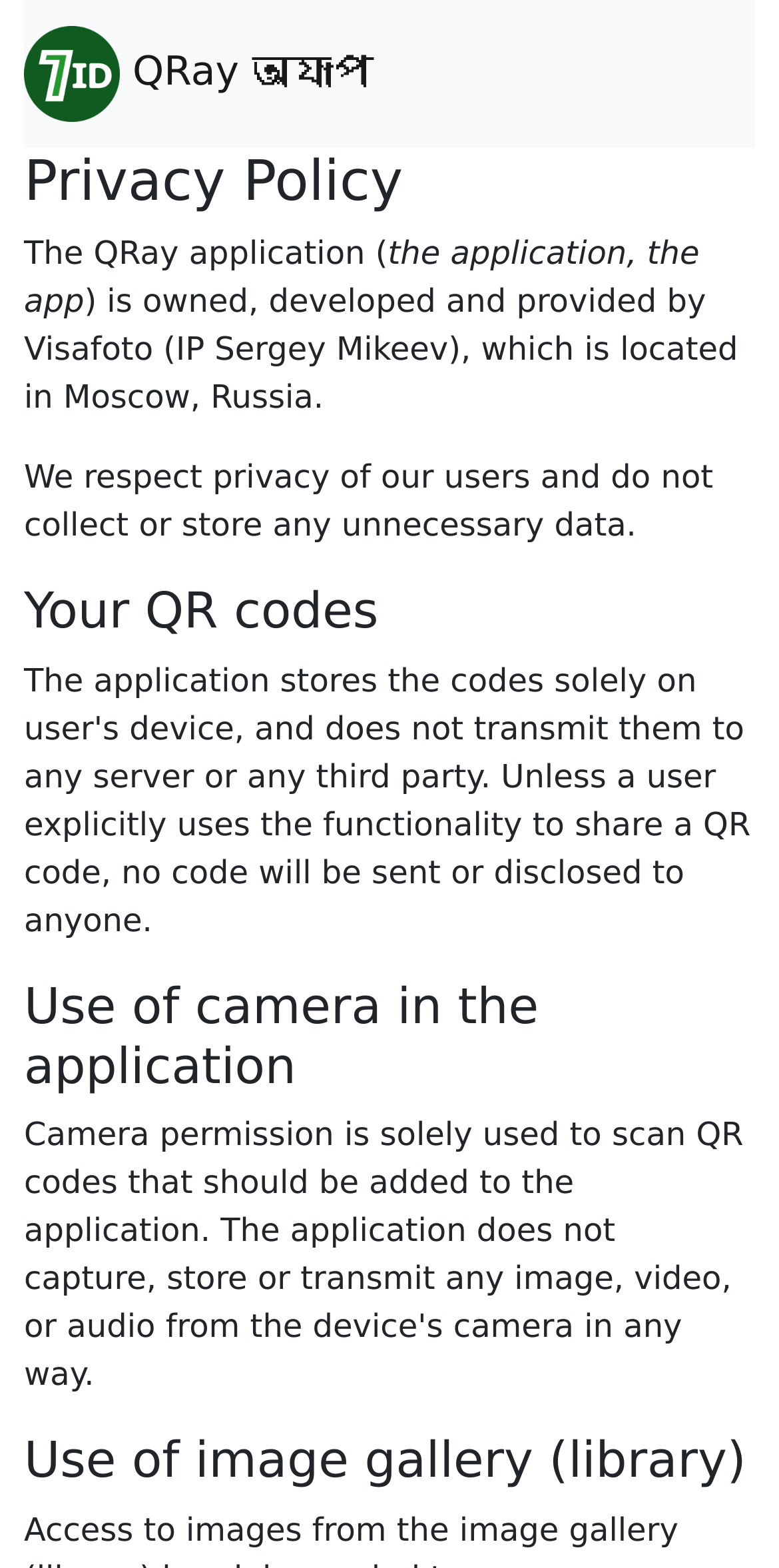Does the application collect user data?
Your answer should be a single word or phrase derived from the screenshot.

No